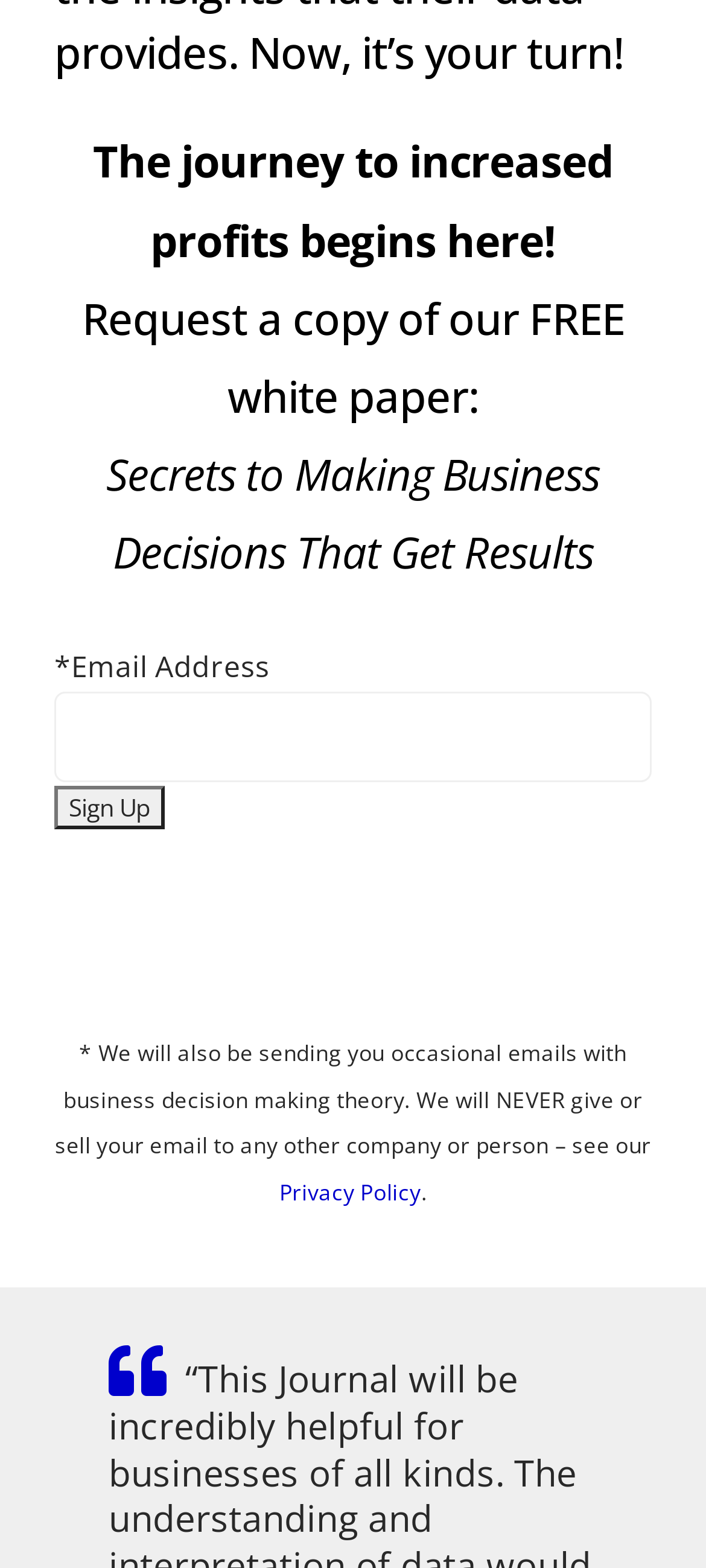Answer the question in one word or a short phrase:
What is the promise regarding email privacy?

Email will not be sold or given to others